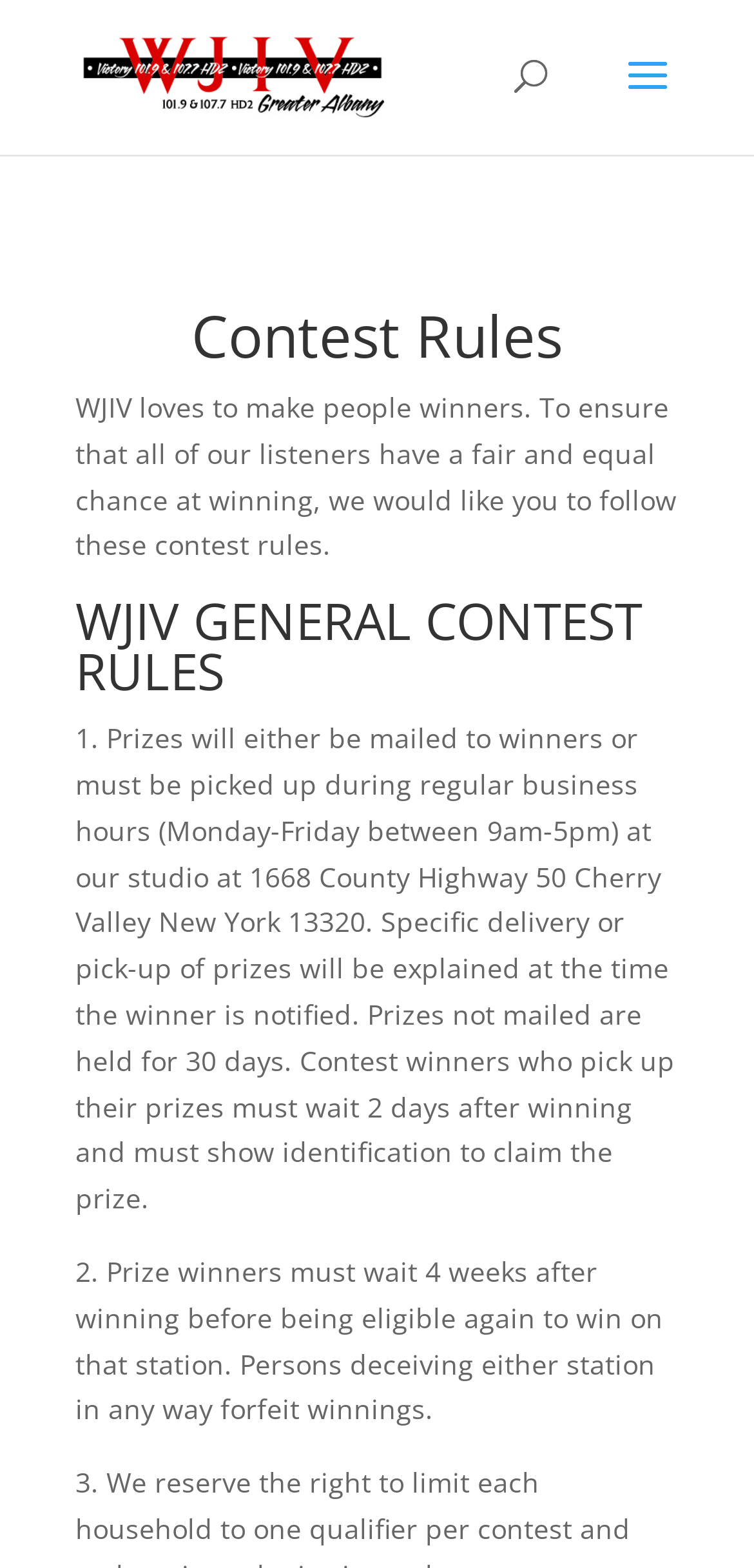What is required to claim a prize?
Using the image, provide a detailed and thorough answer to the question.

According to the contest rules, contest winners who pick up their prizes must show identification to claim the prize, as stated in the text 'Contest winners who pick up their prizes must wait 2 days after winning and must show identification to claim the prize.' which is part of the first rule listed on the webpage.